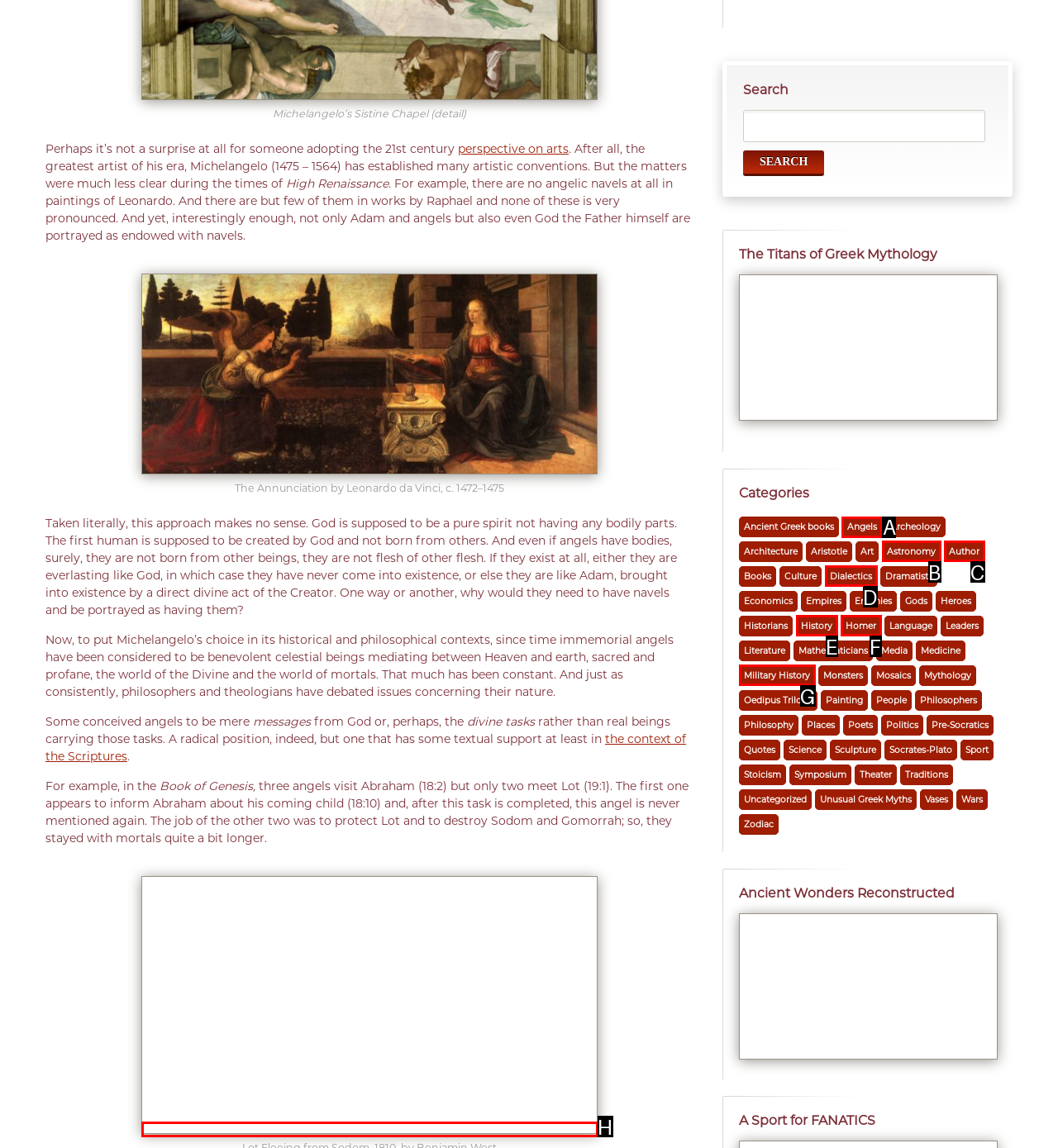Choose the letter of the option that needs to be clicked to perform the task: Explore the category of Angels. Answer with the letter.

A